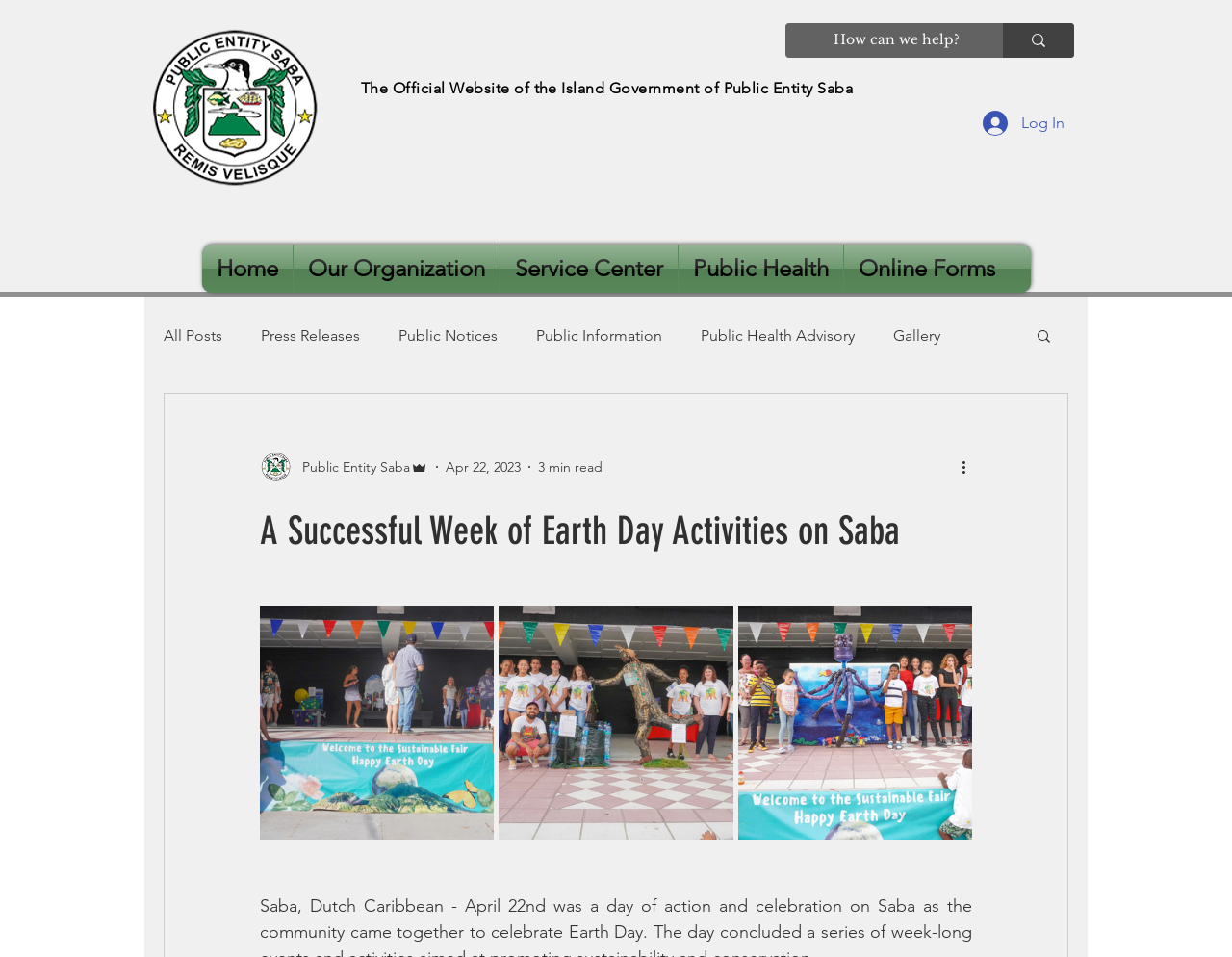Please find the bounding box coordinates of the element that you should click to achieve the following instruction: "Log in to the website". The coordinates should be presented as four float numbers between 0 and 1: [left, top, right, bottom].

[0.787, 0.11, 0.875, 0.148]